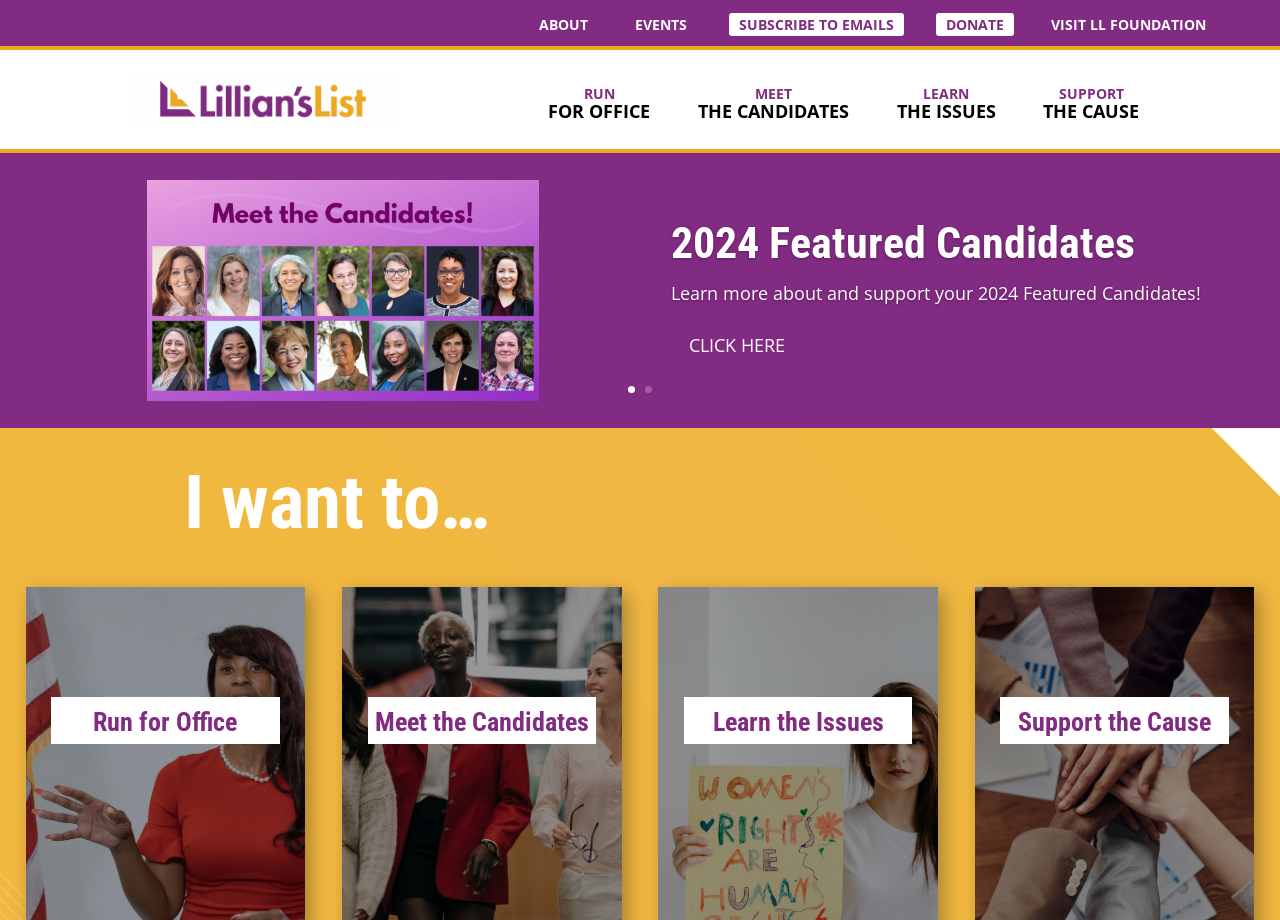Identify the bounding box of the UI element that matches this description: "Why clean your clubs".

None